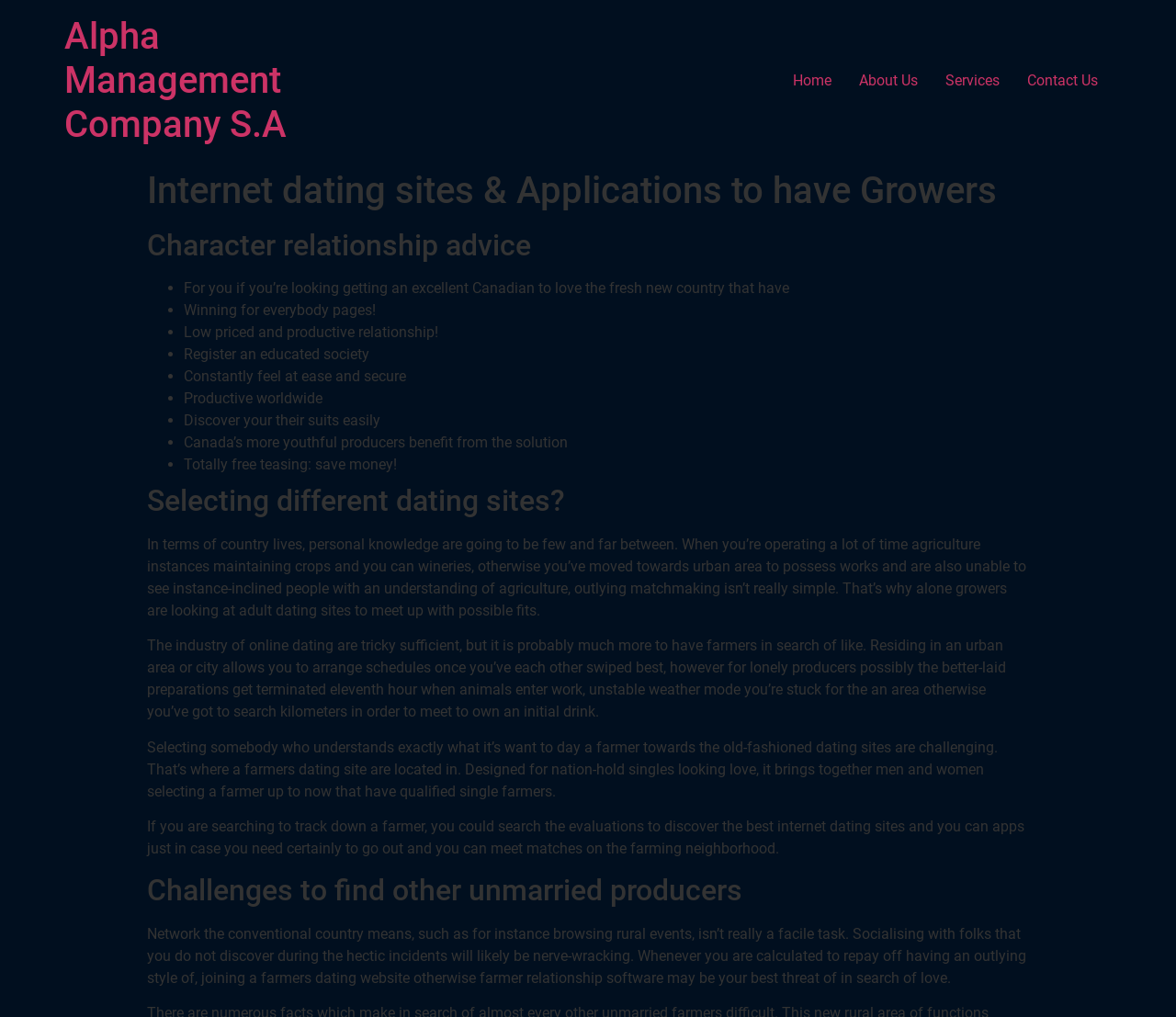What is the main title displayed on this webpage?

Alpha Management Company S.A